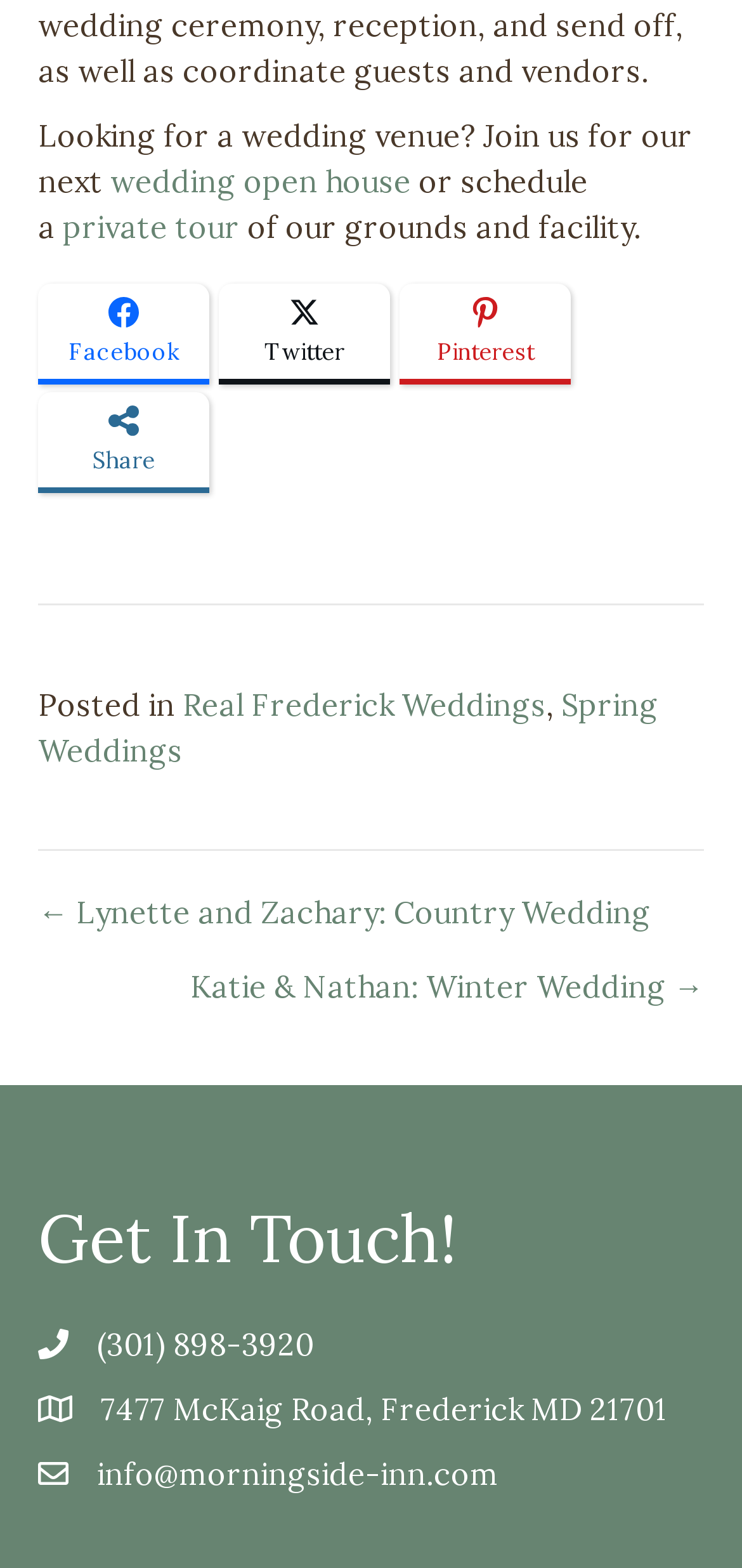Provide a thorough and detailed response to the question by examining the image: 
What social media platforms is the venue on?

The website provides links to the venue's social media profiles on Facebook, Twitter, and Pinterest, which suggests that the venue is active on these platforms.